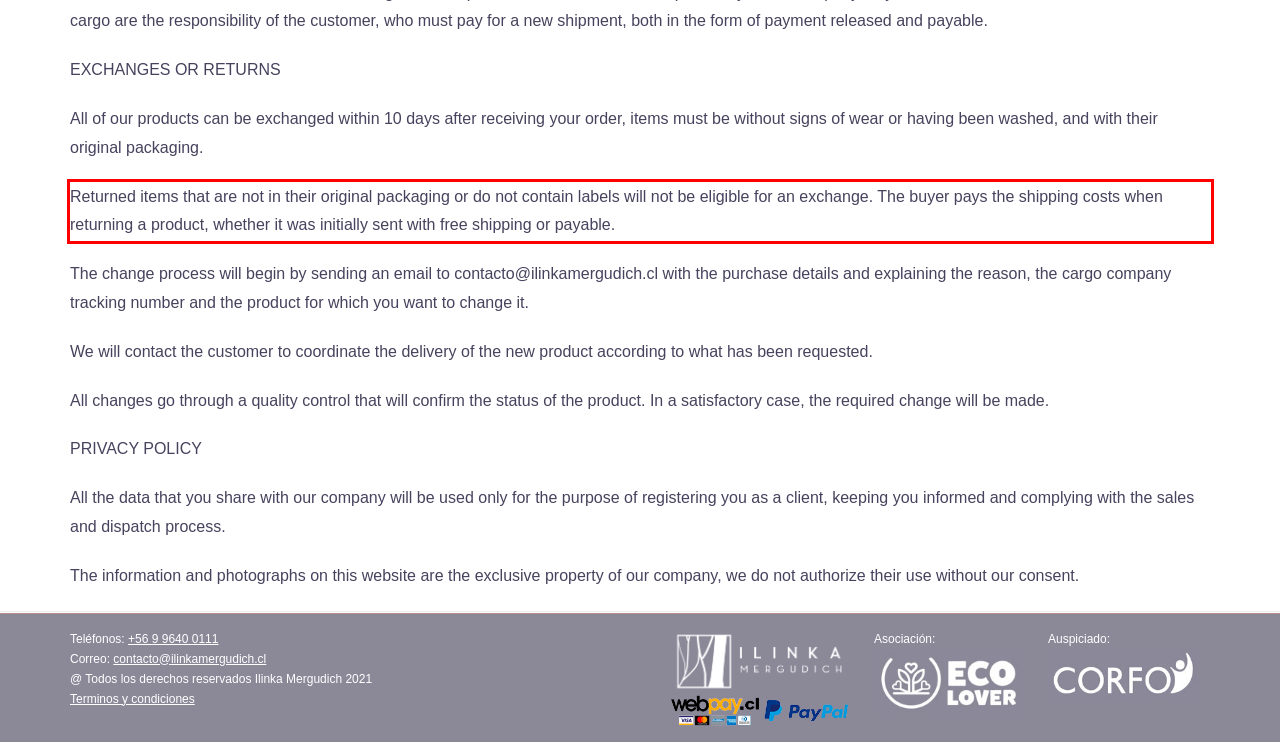Analyze the red bounding box in the provided webpage screenshot and generate the text content contained within.

Returned items that are not in their original packaging or do not contain labels will not be eligible for an exchange. The buyer pays the shipping costs when returning a product, whether it was initially sent with free shipping or payable.